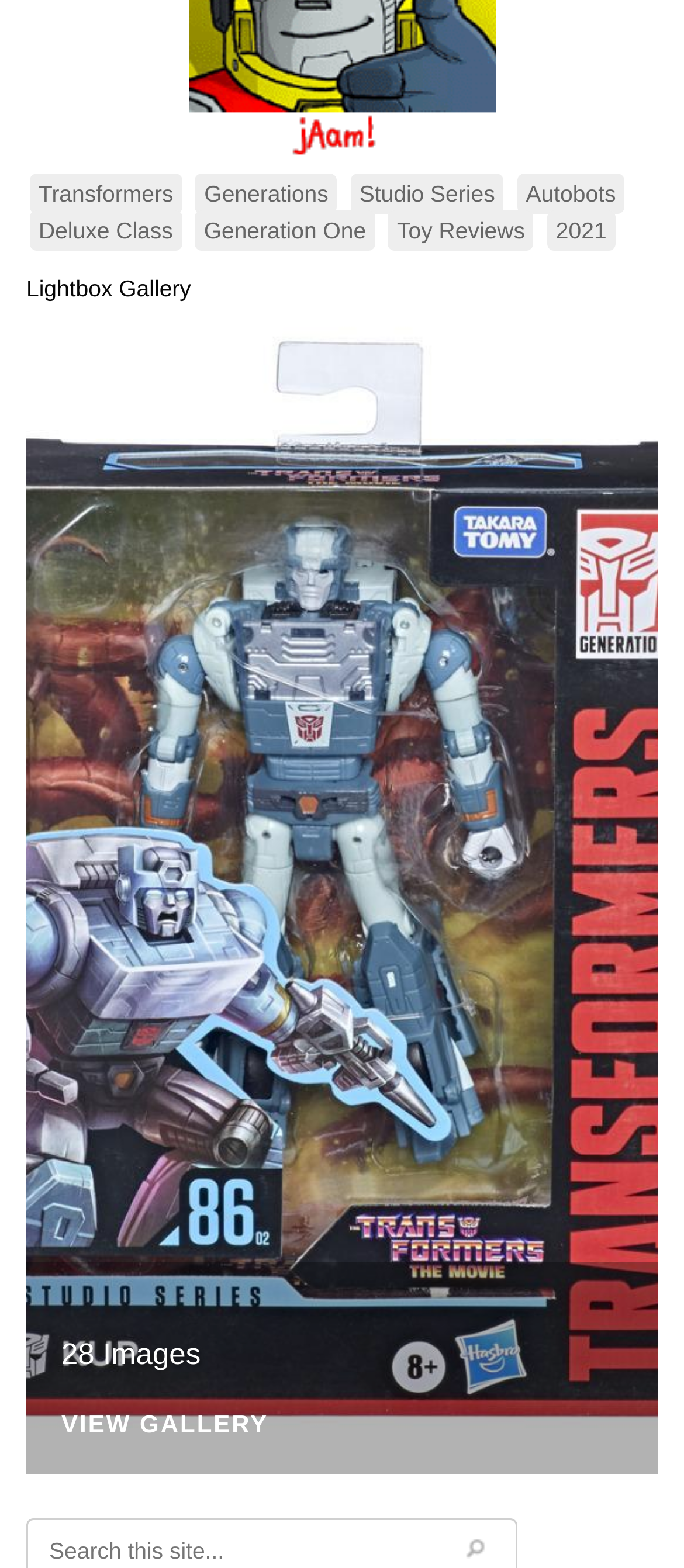Identify the bounding box coordinates of the area you need to click to perform the following instruction: "View the Lightbox Gallery".

[0.038, 0.175, 0.279, 0.192]